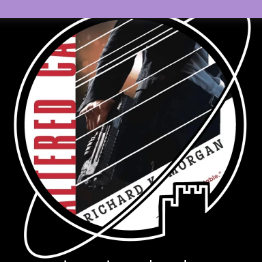Who is the author of the novel?
Please provide a detailed and comprehensive answer to the question.

The author's name is featured below the title on the cover, which is 'Richard K. Morgan', ensuring recognition of the author.